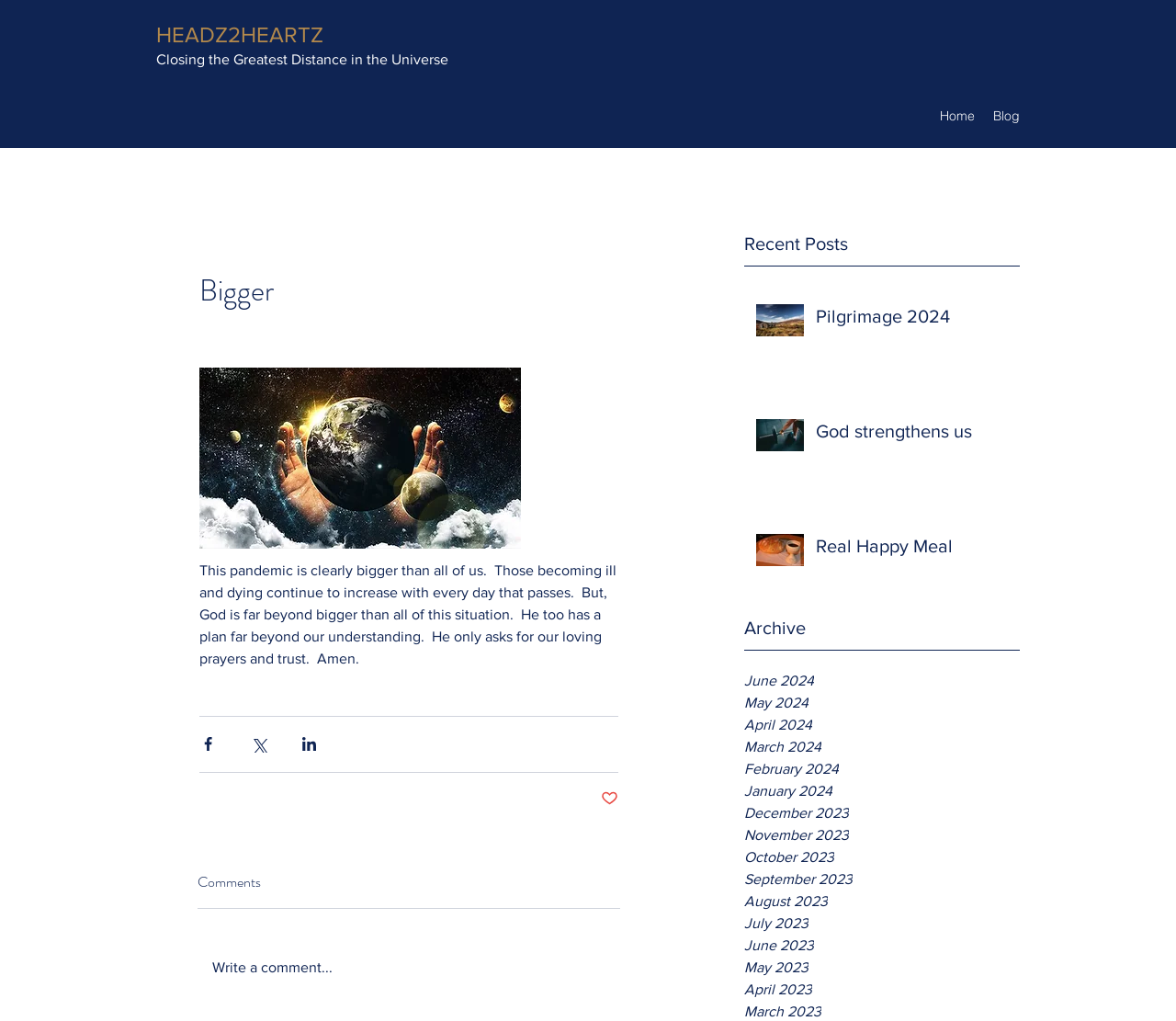Kindly determine the bounding box coordinates for the clickable area to achieve the given instruction: "Click on the 'Home' link".

[0.791, 0.1, 0.837, 0.127]